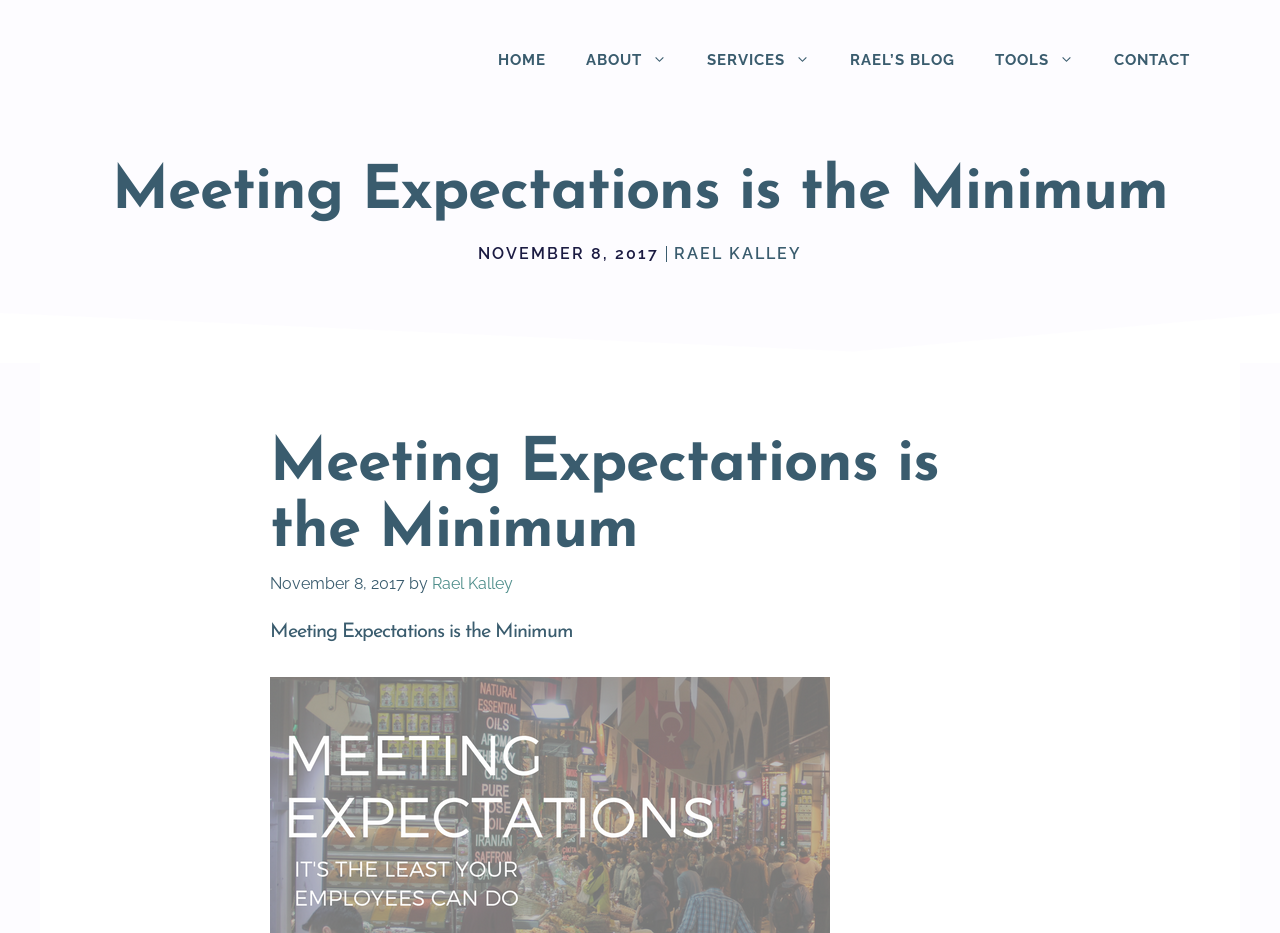Determine the main headline of the webpage and provide its text.

Meeting Expectations is the Minimum